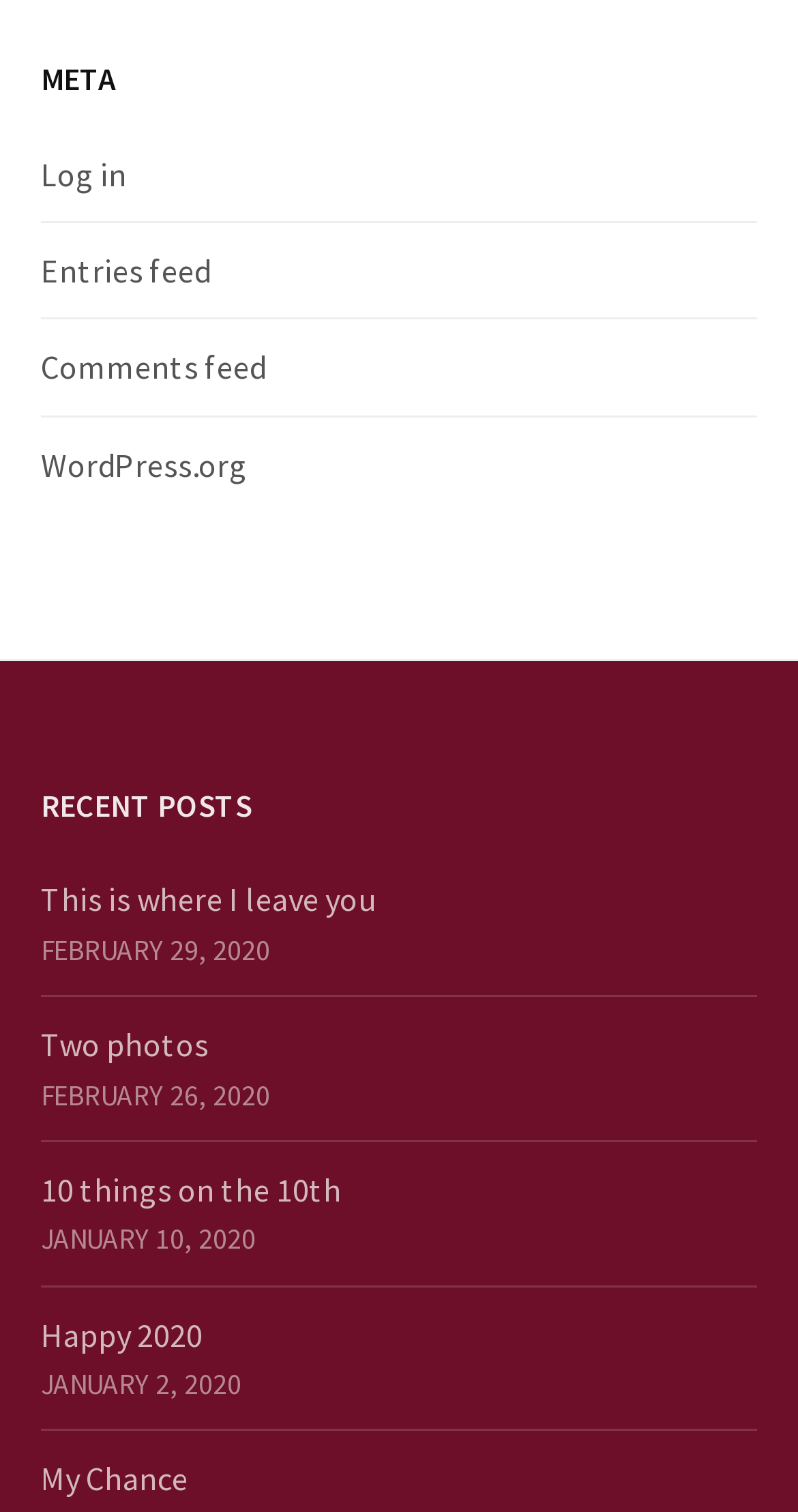What is the format of the dates listed?
Please craft a detailed and exhaustive response to the question.

I looked at the dates listed next to each post and found that they are in the format of 'MONTH DAY, YEAR', such as 'FEBRUARY 29, 2020' and 'JANUARY 10, 2020'.